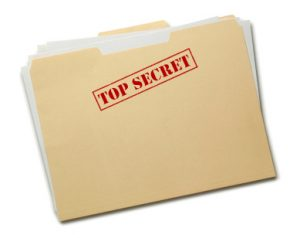What is the design of the folder?
Using the image, elaborate on the answer with as much detail as possible.

The caption describes the folder as having a classic design, with slightly bent corners and layered paper, reinforcing its traditional office aesthetic.